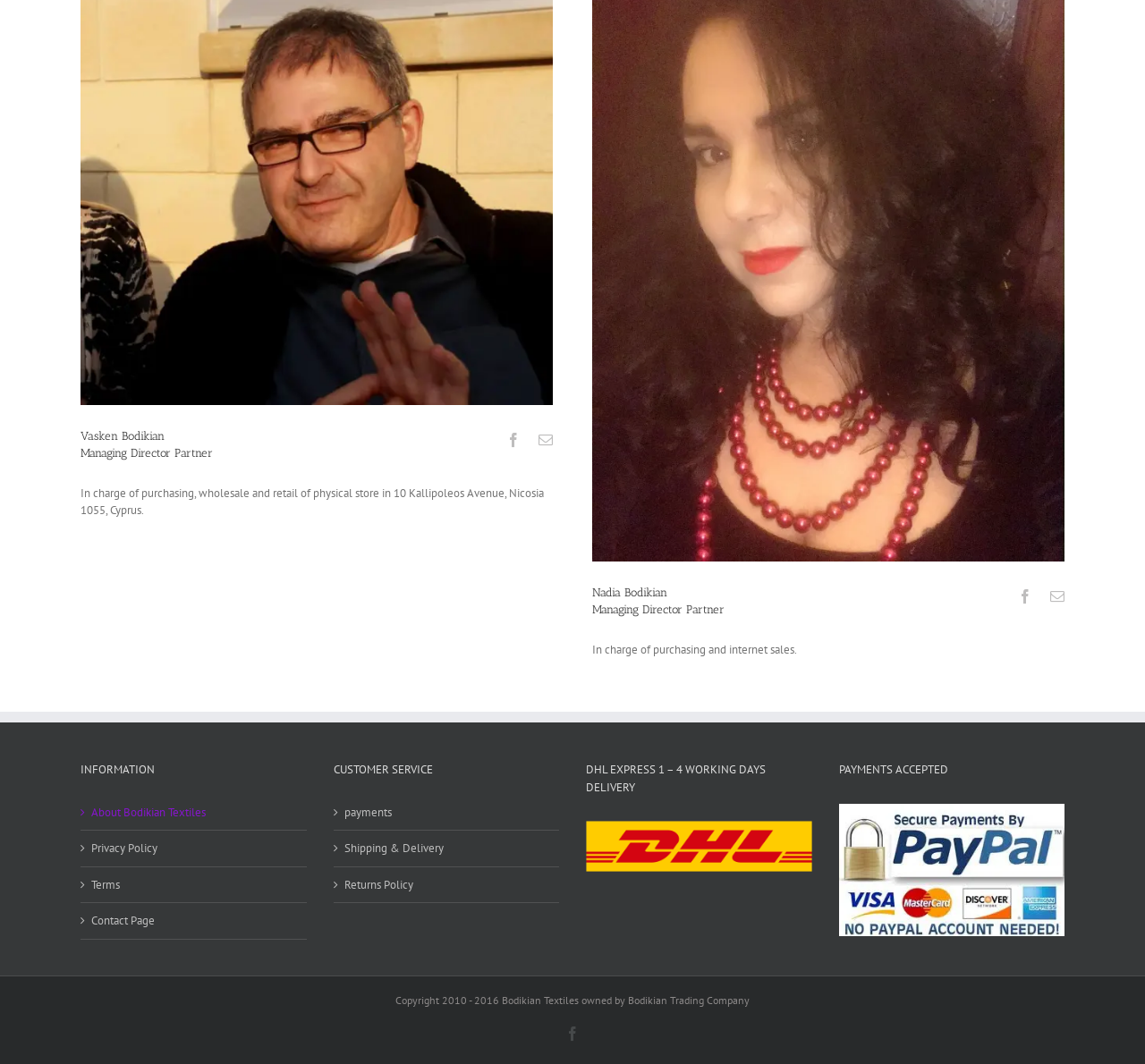What is the name of the company that owns Bodikian Textiles?
Look at the image and answer with only one word or phrase.

Bodikian Trading Company